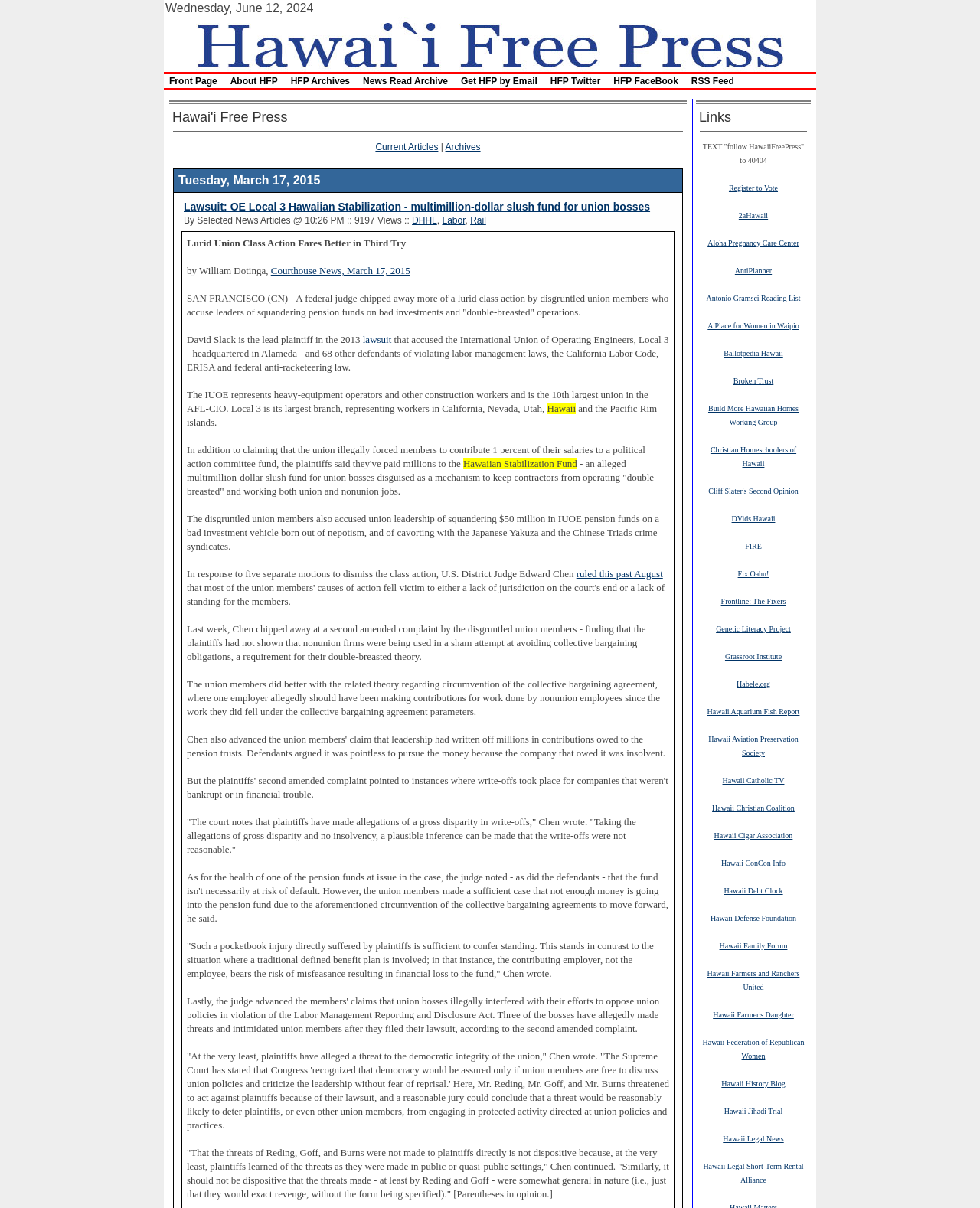Construct a thorough caption encompassing all aspects of the webpage.

The webpage is a news article from Hawaii Free Press, with a focus on a lawsuit involving a multimillion-dollar slush fund for union bosses. At the top of the page, there is a header section with a date, "Wednesday, June 12, 2024", and a series of links to other sections of the website, including "Front Page", "About HFP", "HFP Archives", "News Read Archive", "Get HFP by Email", "HFP Twitter", "HFP FaceBook", and "RSS Feed".

Below the header, there is a main content section with a title, "Lawsuit: OE Local 3 Hawaiian Stabilization - multimillion-dollar slush fund for union bosses", and a brief summary of the article. The article itself is divided into several paragraphs, with links to related topics and sources throughout.

To the right of the main content section, there is a sidebar with a series of links to other websites and resources, including "Register to Vote", "2aHawaii", "Aloha Pregnancy Care Center", and many others. These links are organized into a table with multiple rows and columns.

At the bottom of the page, there is a footer section with a copyright notice and a link to the website's terms of use.